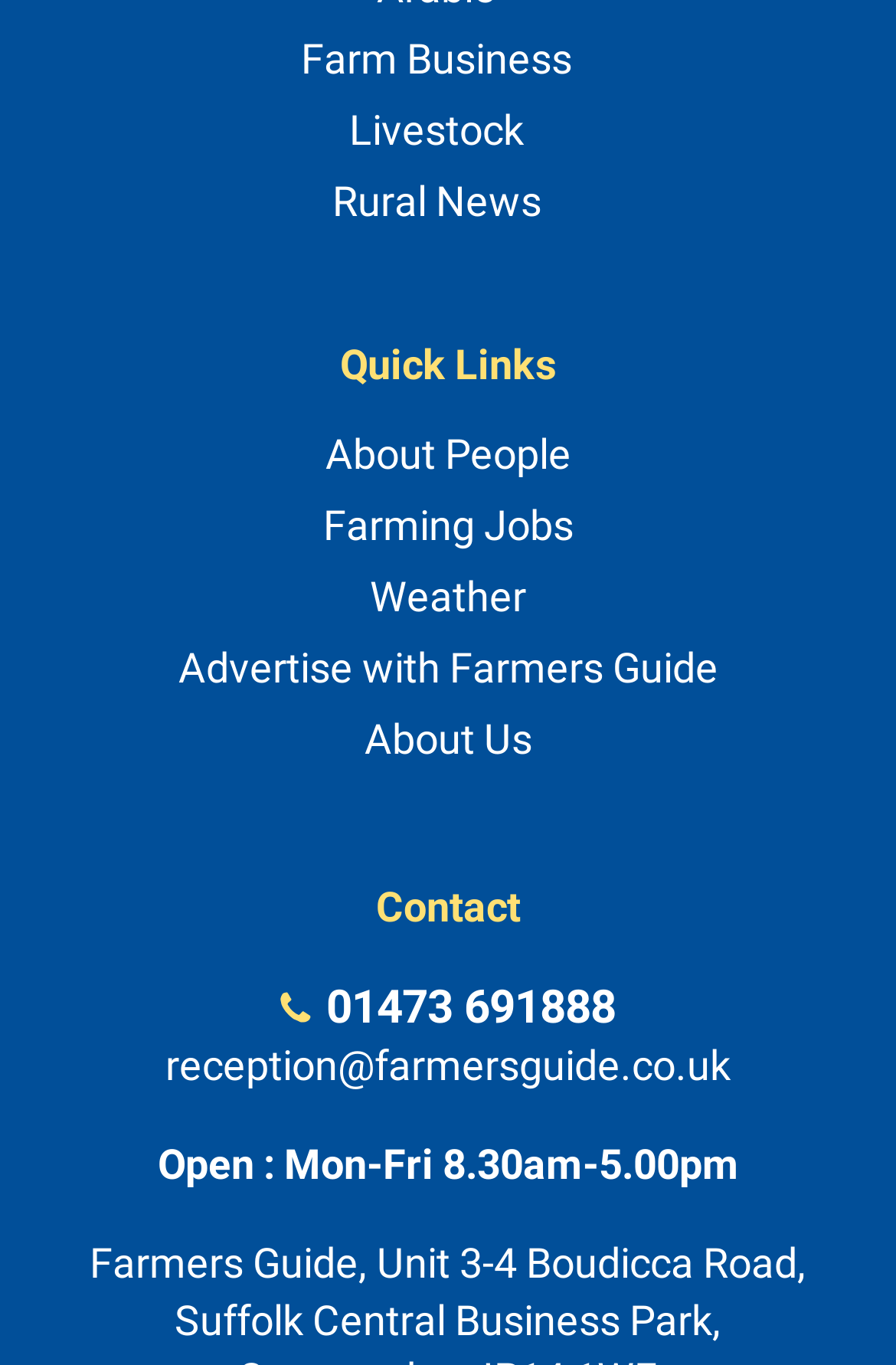Kindly determine the bounding box coordinates of the area that needs to be clicked to fulfill this instruction: "Send an email to reception".

[0.185, 0.762, 0.815, 0.798]